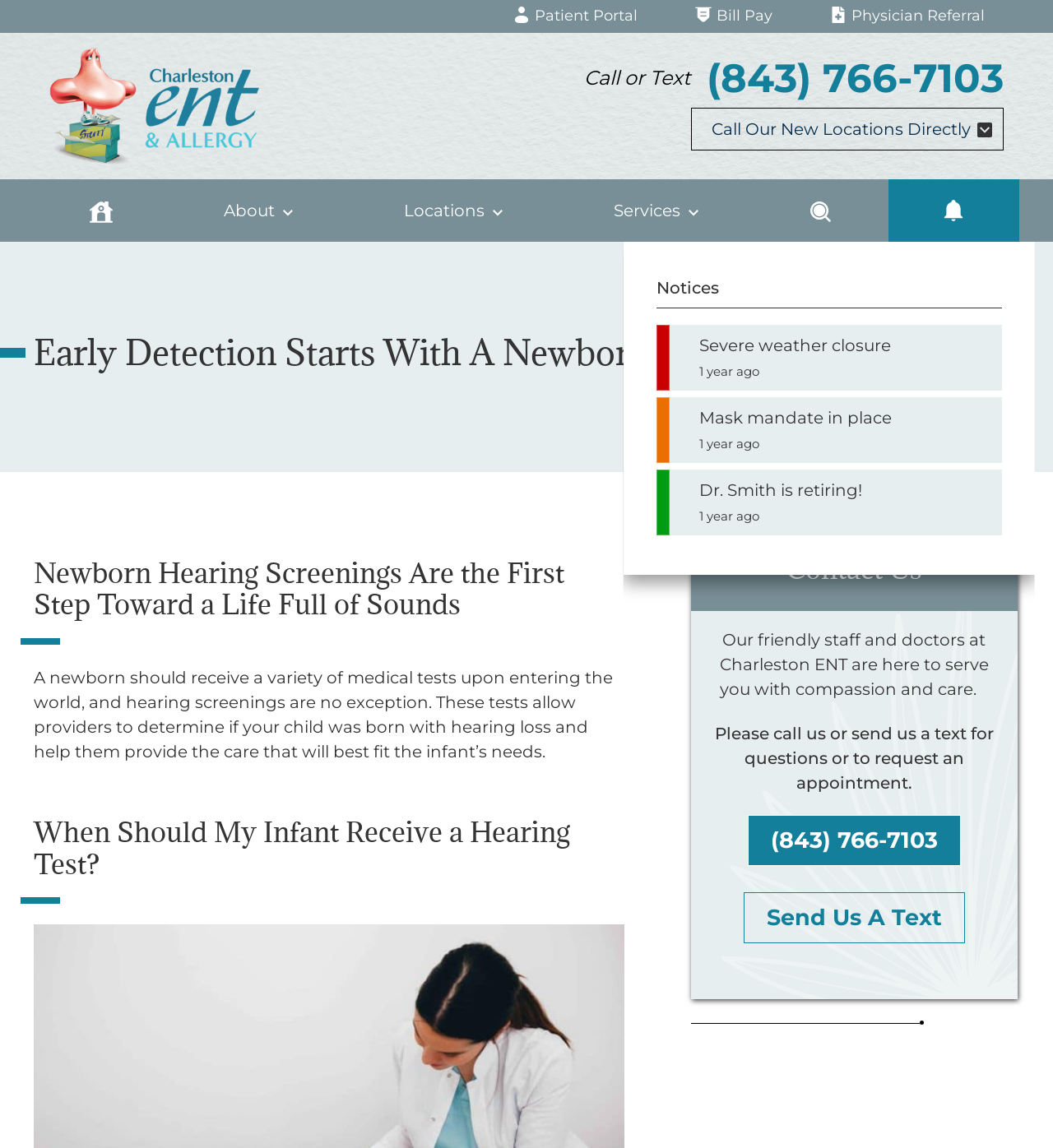Please indicate the bounding box coordinates for the clickable area to complete the following task: "Click the 'Patient Portal' link". The coordinates should be specified as four float numbers between 0 and 1, i.e., [left, top, right, bottom].

[0.47, 0.0, 0.623, 0.028]